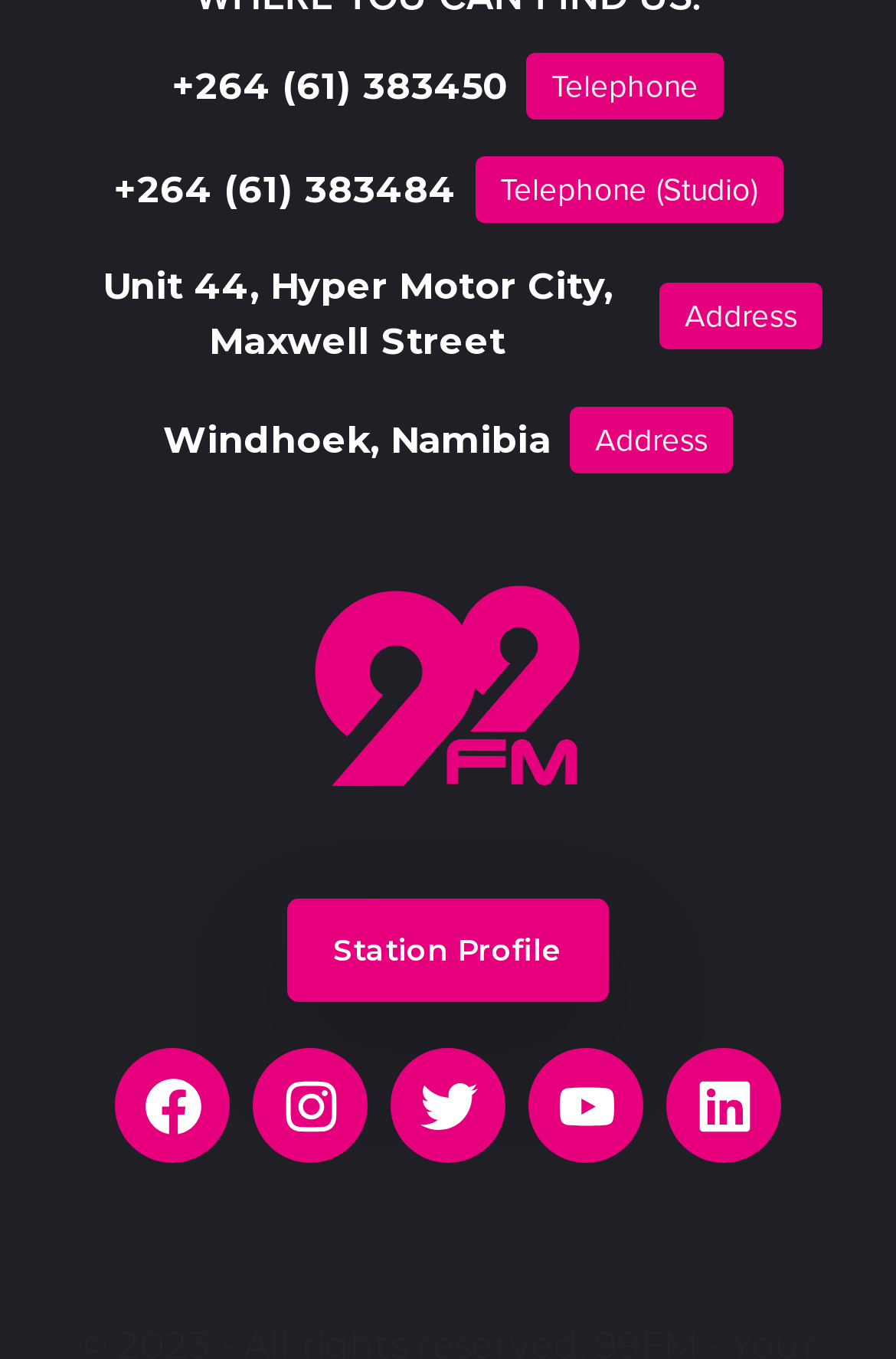Predict the bounding box of the UI element based on this description: "Instagram".

[0.282, 0.772, 0.41, 0.856]